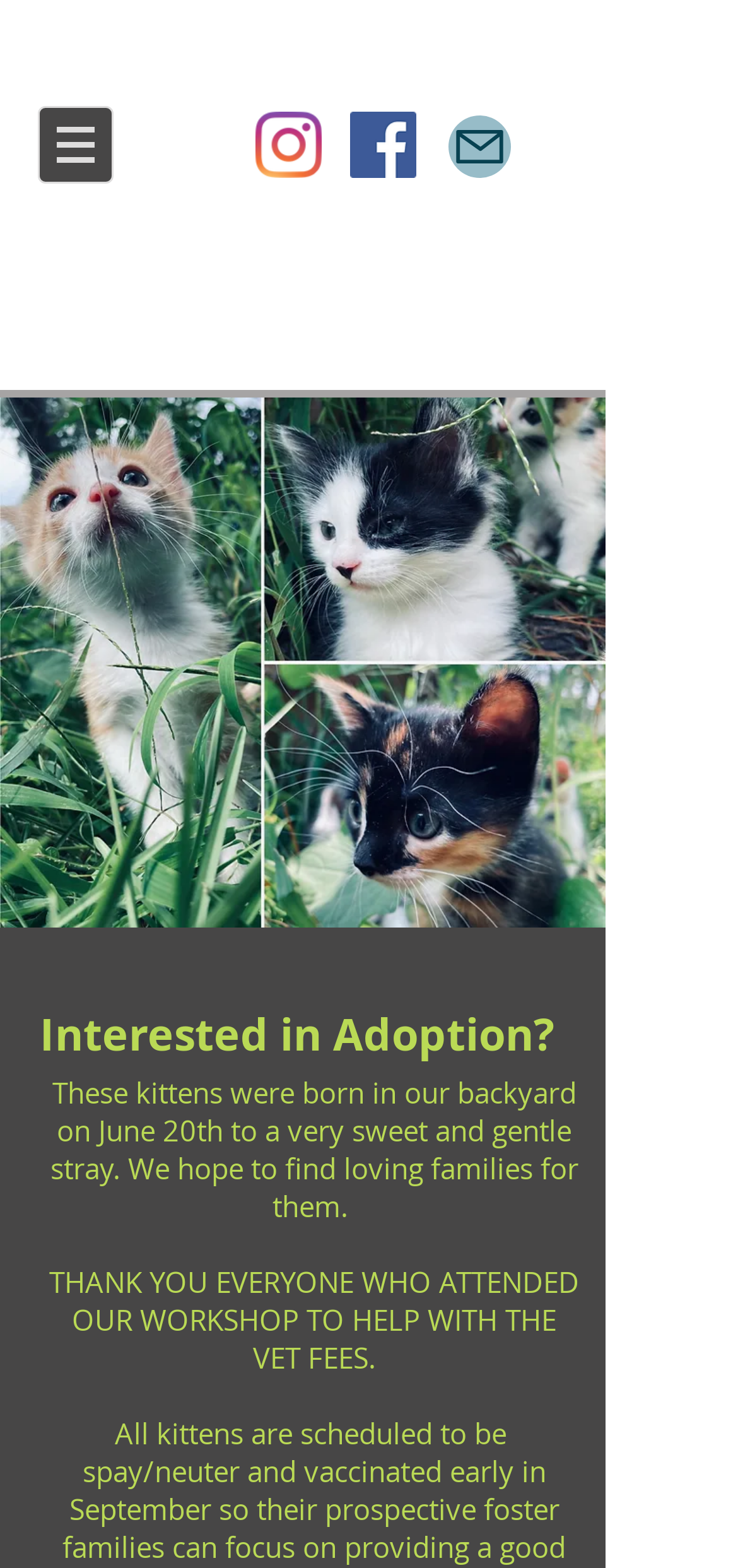Extract the bounding box coordinates of the UI element described by: "aria-label="Facebook Social Icon"". The coordinates should include four float numbers ranging from 0 to 1, e.g., [left, top, right, bottom].

[0.474, 0.071, 0.564, 0.113]